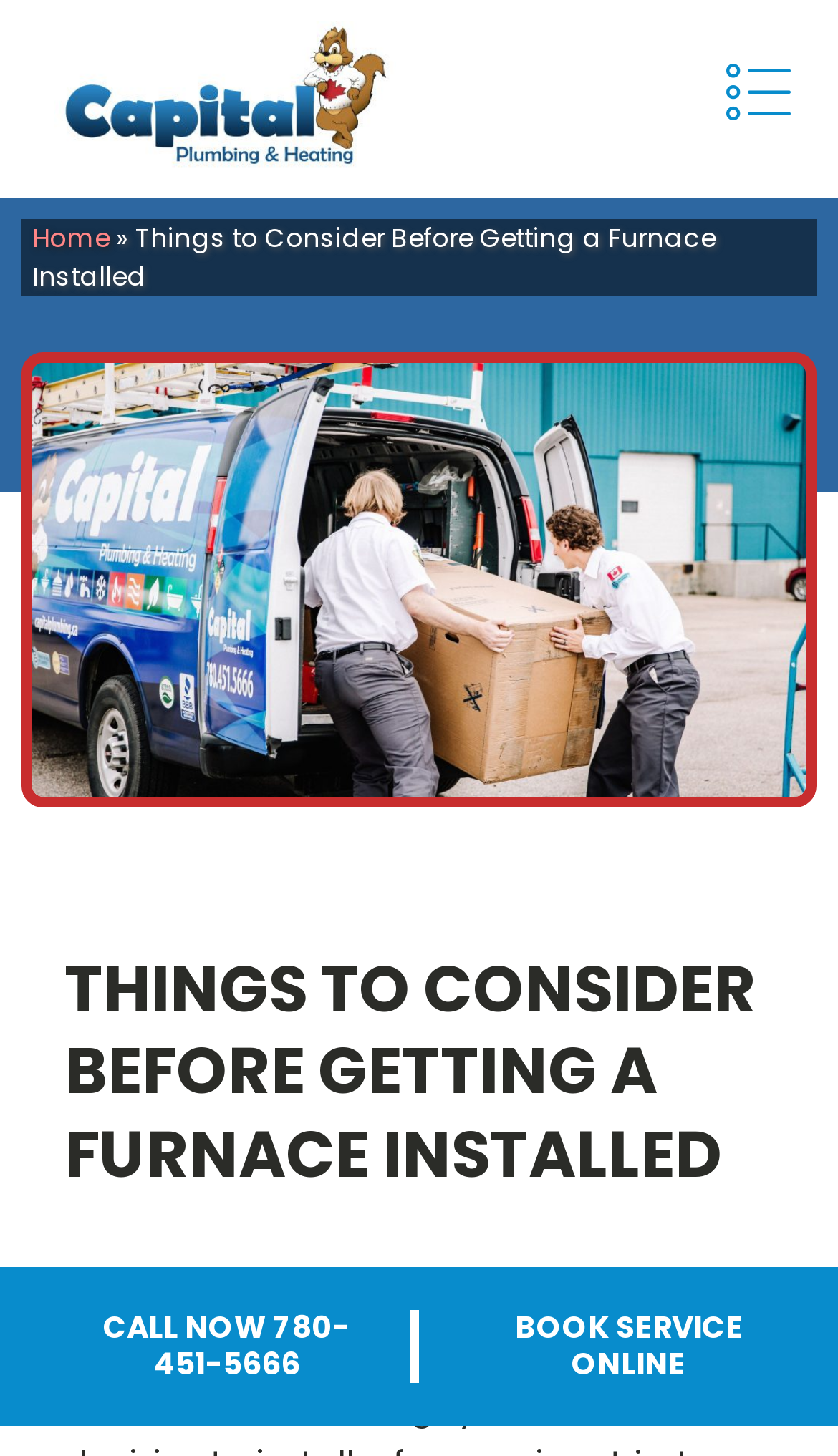Given the content of the image, can you provide a detailed answer to the question?
Is there a navigation menu on the page?

I found a navigation menu, also referred to as 'breadcrumbs', which contains a link to 'Home' and is located at the top of the page.